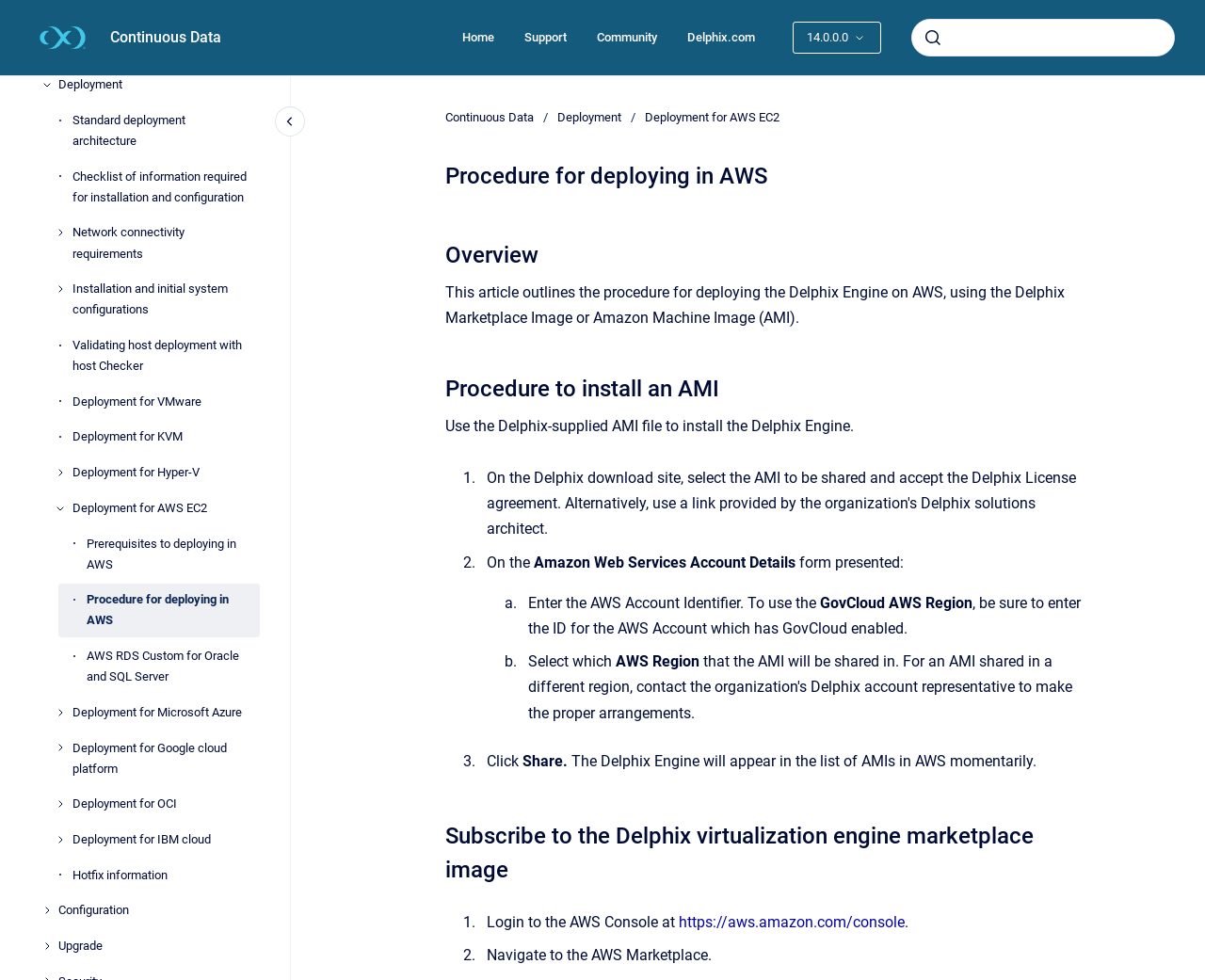Locate the bounding box of the UI element described in the following text: "Privacy & Cookies".

None